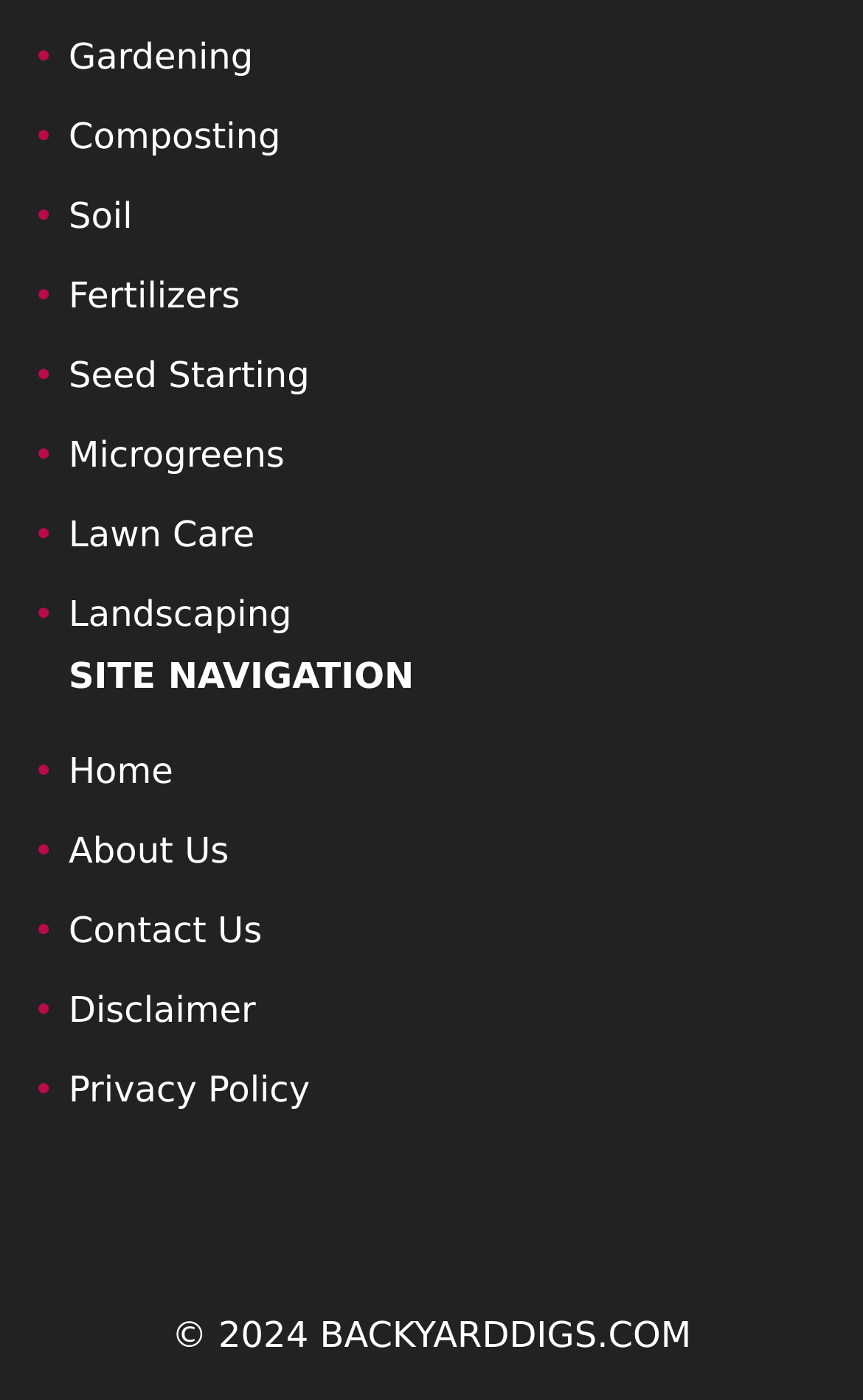Locate the bounding box coordinates of the element you need to click to accomplish the task described by this instruction: "Click on Gardening".

[0.079, 0.026, 0.293, 0.056]